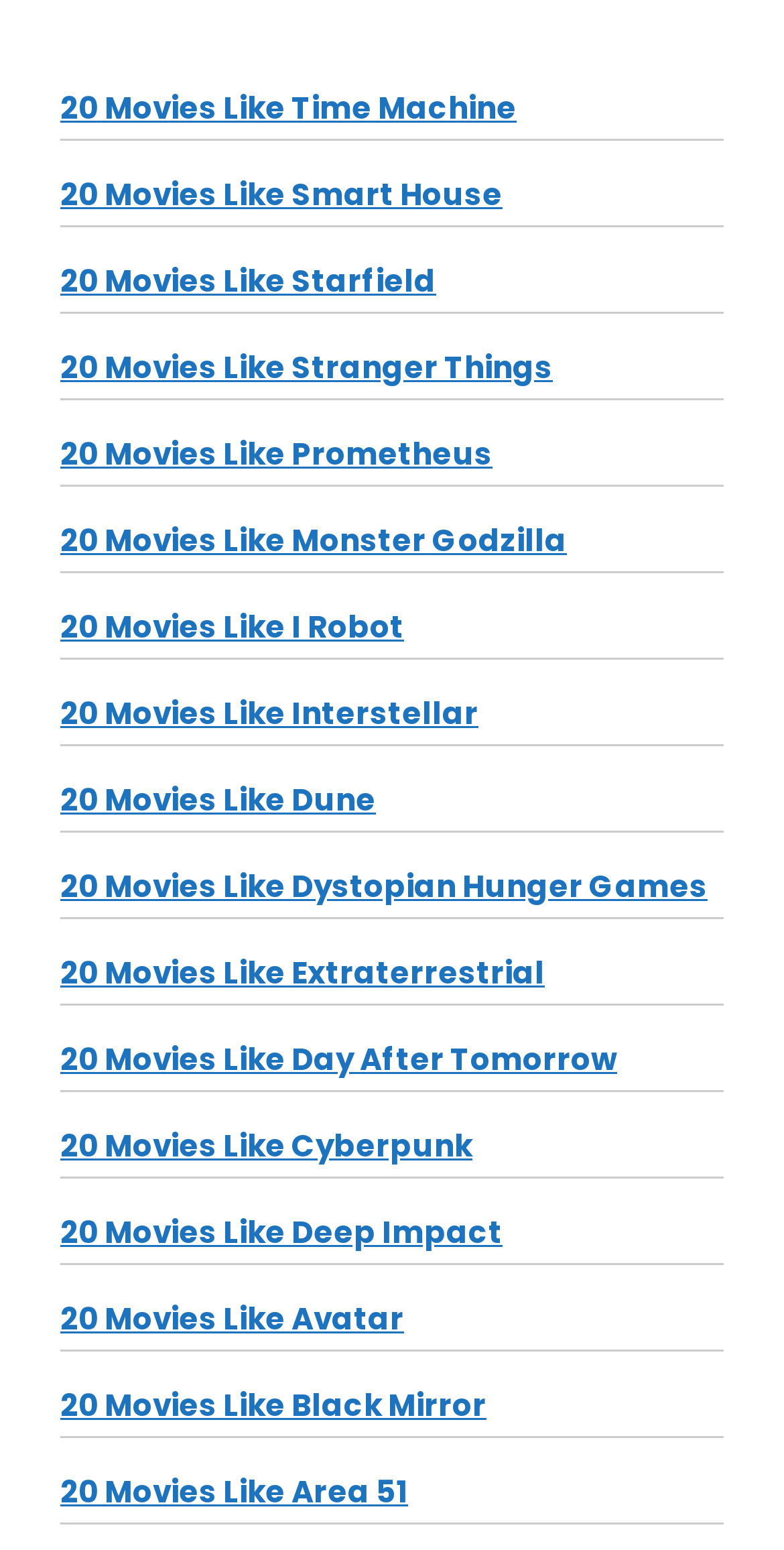Using the provided element description: "20 Movies Like Smart House", identify the bounding box coordinates. The coordinates should be four floats between 0 and 1 in the order [left, top, right, bottom].

[0.077, 0.112, 0.641, 0.139]